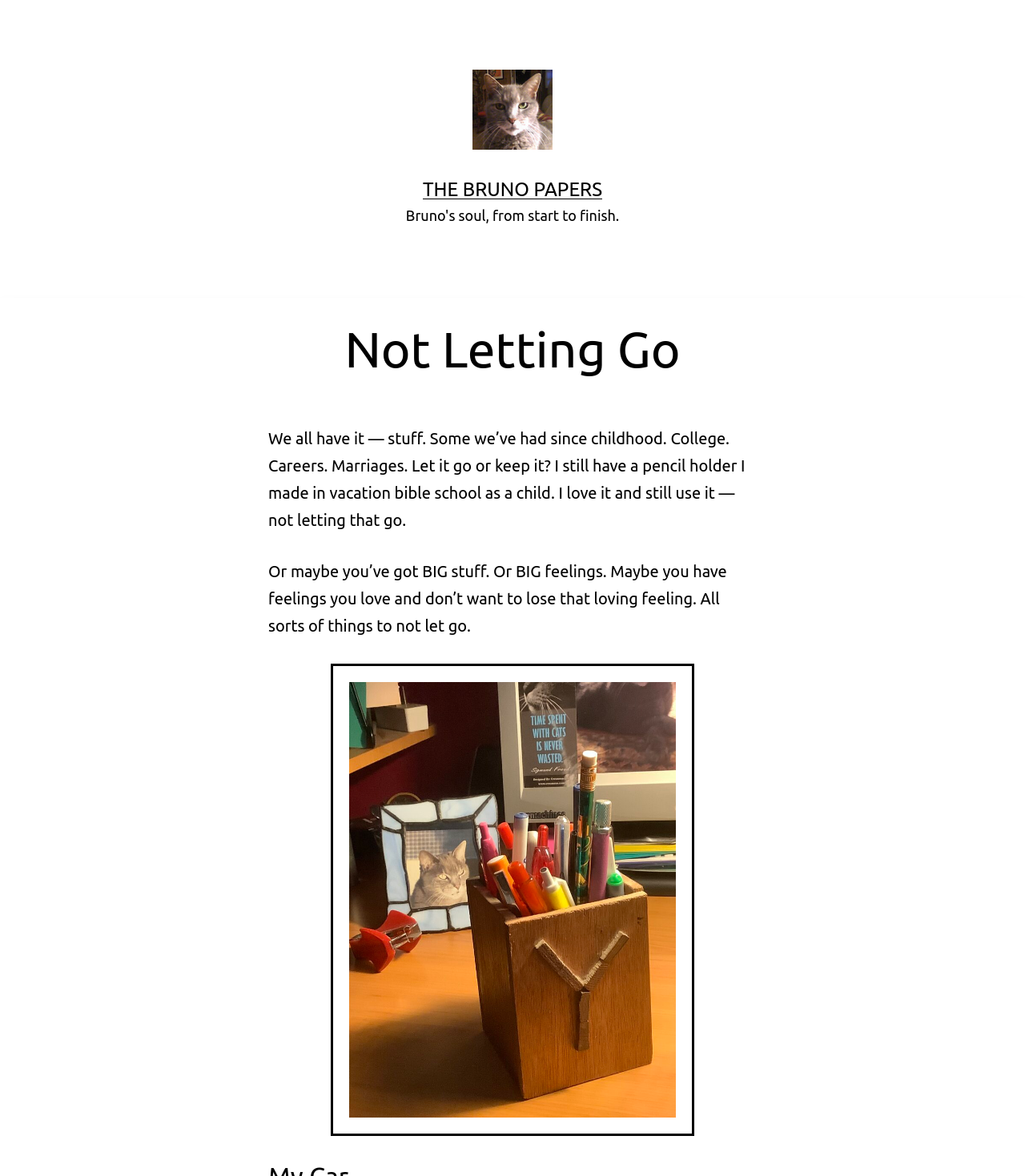Identify the coordinates of the bounding box for the element described below: "alt="The Bruno Papers"". Return the coordinates as four float numbers between 0 and 1: [left, top, right, bottom].

[0.461, 0.084, 0.539, 0.1]